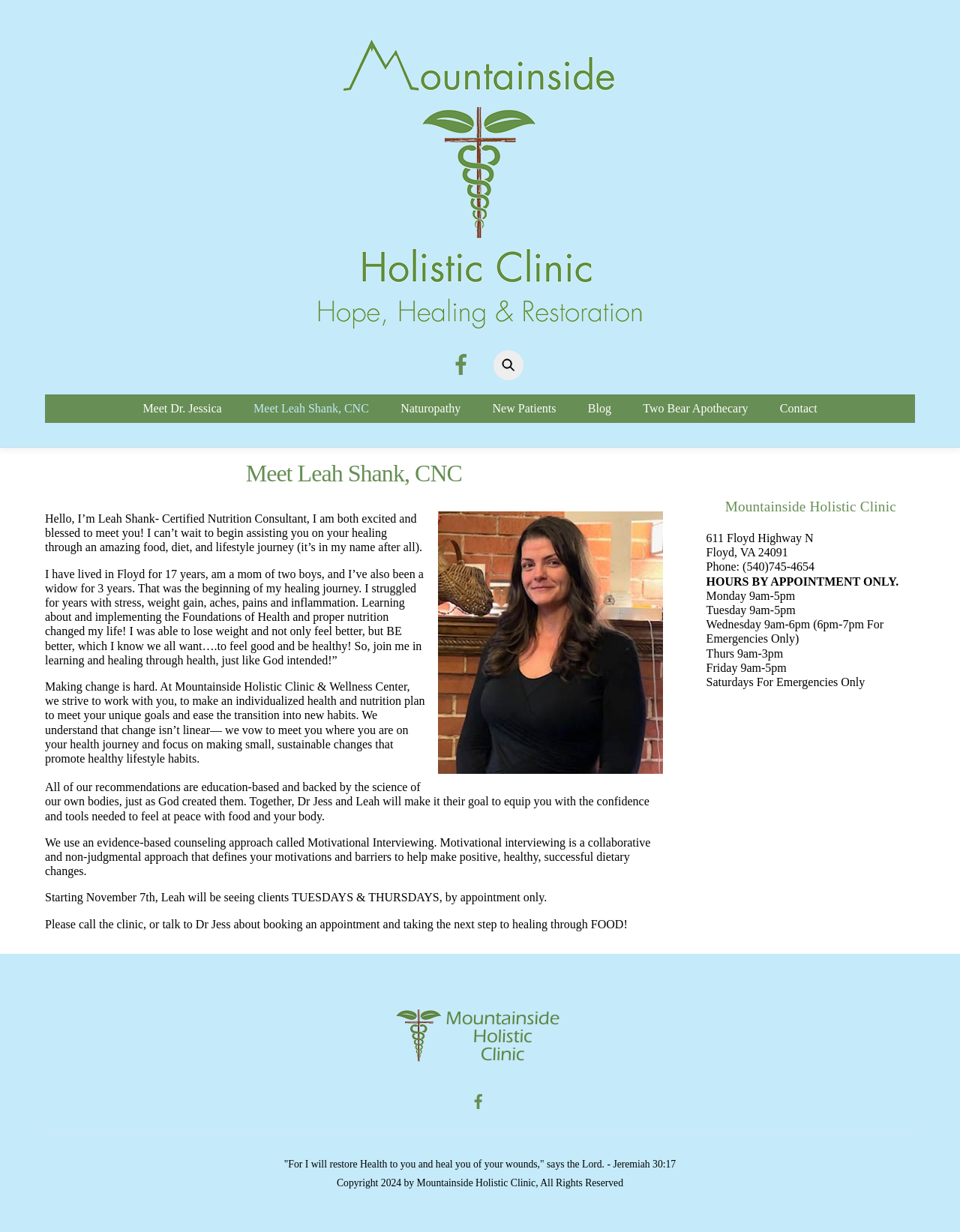Detail the webpage's structure and highlights in your description.

This webpage is about Leah Shank, a Certified Nutrition Consultant, and Mountainside Holistic Clinic. At the top, there is a logo of Mountainside Holistic Clinic, which is an image with a link to the clinic's website. Below the logo, there are social media links, including a Facebook link with an icon.

The main content of the webpage is divided into two sections. The left section is about Leah Shank, where she introduces herself and shares her personal story of how she became a nutrition consultant. There are four paragraphs of text describing her journey, her approach to health and nutrition, and her services.

On the right side, there is a section about Mountainside Holistic Clinic, which includes the clinic's address, phone number, and hours of operation. The clinic's hours are listed from Monday to Saturday, with specific times for each day.

At the bottom of the webpage, there is a quote from the Bible, Jeremiah 30:17, and a copyright notice for Mountainside Holistic Clinic. There is also a "Back to Top" link and a repeated link to Mountainside Holistic Clinic, along with another Facebook link with an icon.